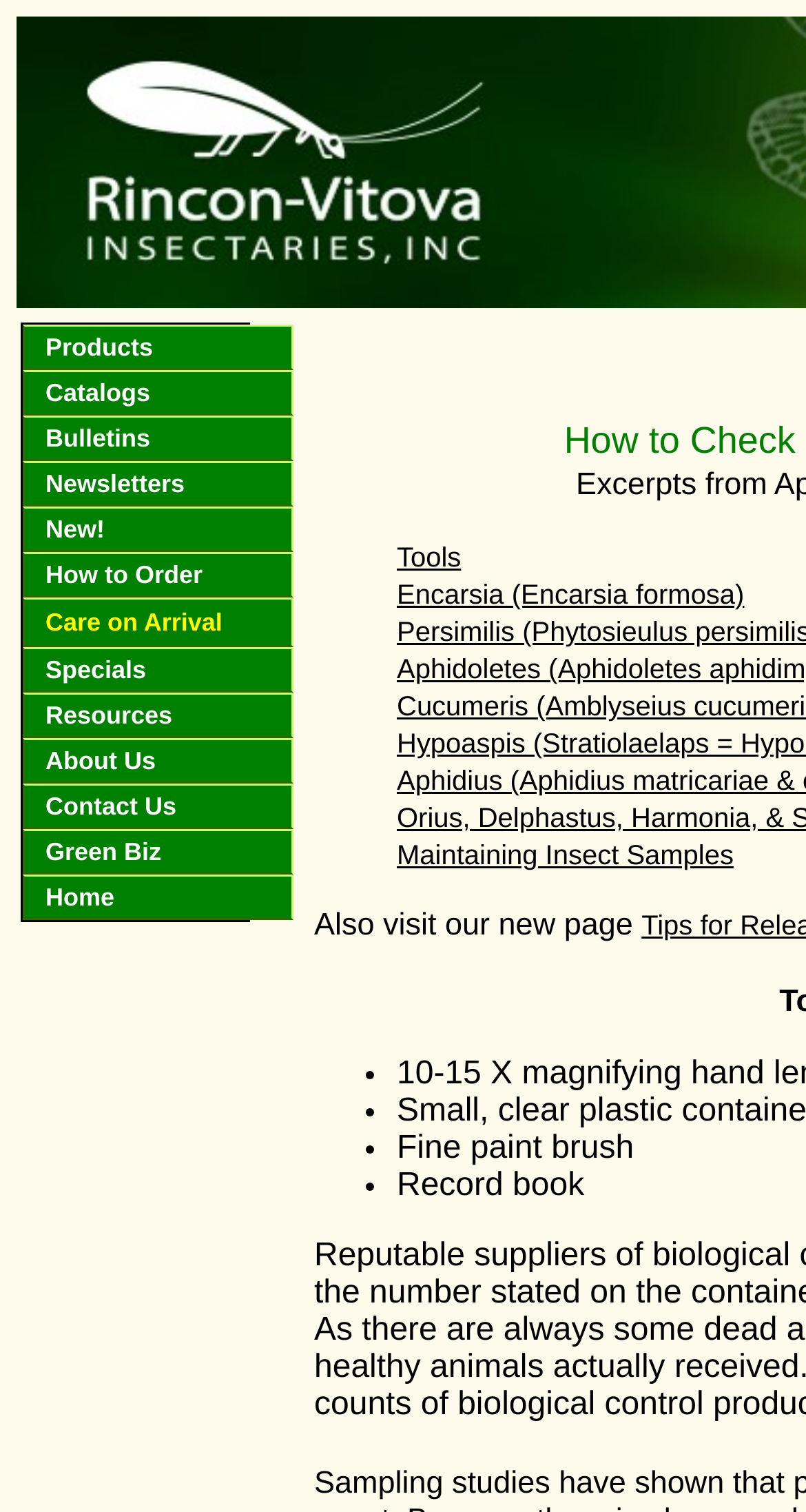Please predict the bounding box coordinates of the element's region where a click is necessary to complete the following instruction: "View the Tools page". The coordinates should be represented by four float numbers between 0 and 1, i.e., [left, top, right, bottom].

[0.492, 0.358, 0.572, 0.379]